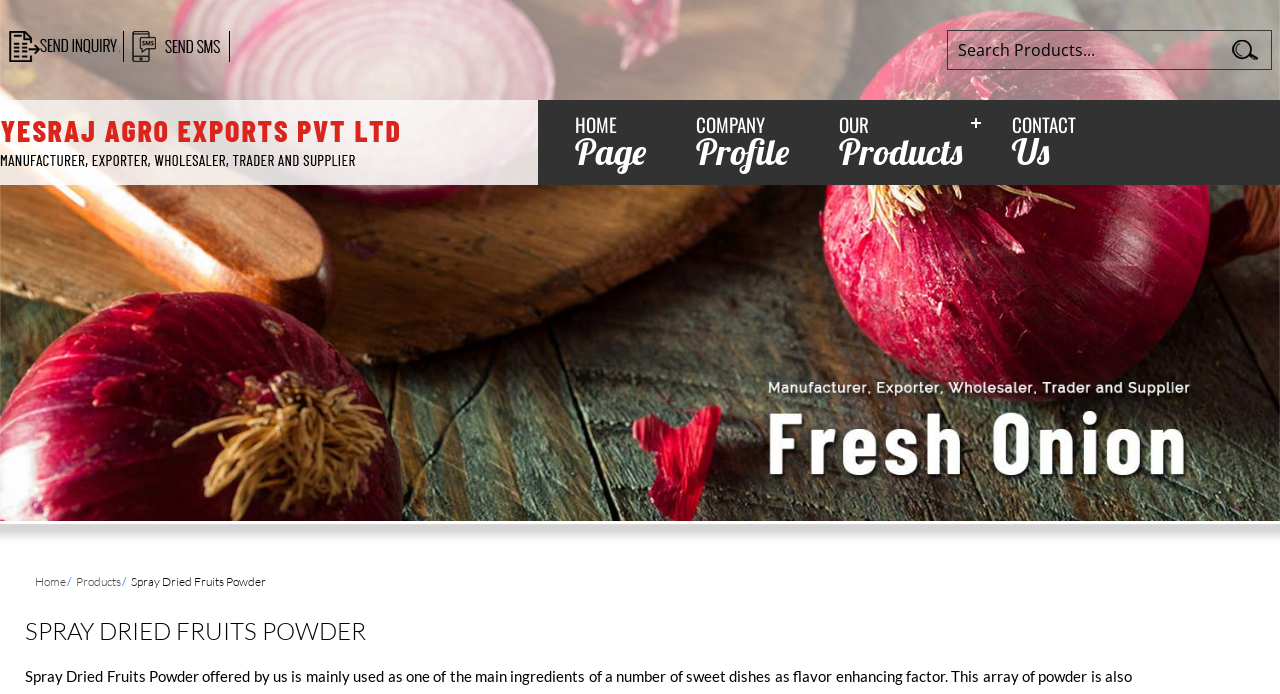Can you show the bounding box coordinates of the region to click on to complete the task described in the instruction: "Visit the company profile"?

[0.525, 0.144, 0.636, 0.267]